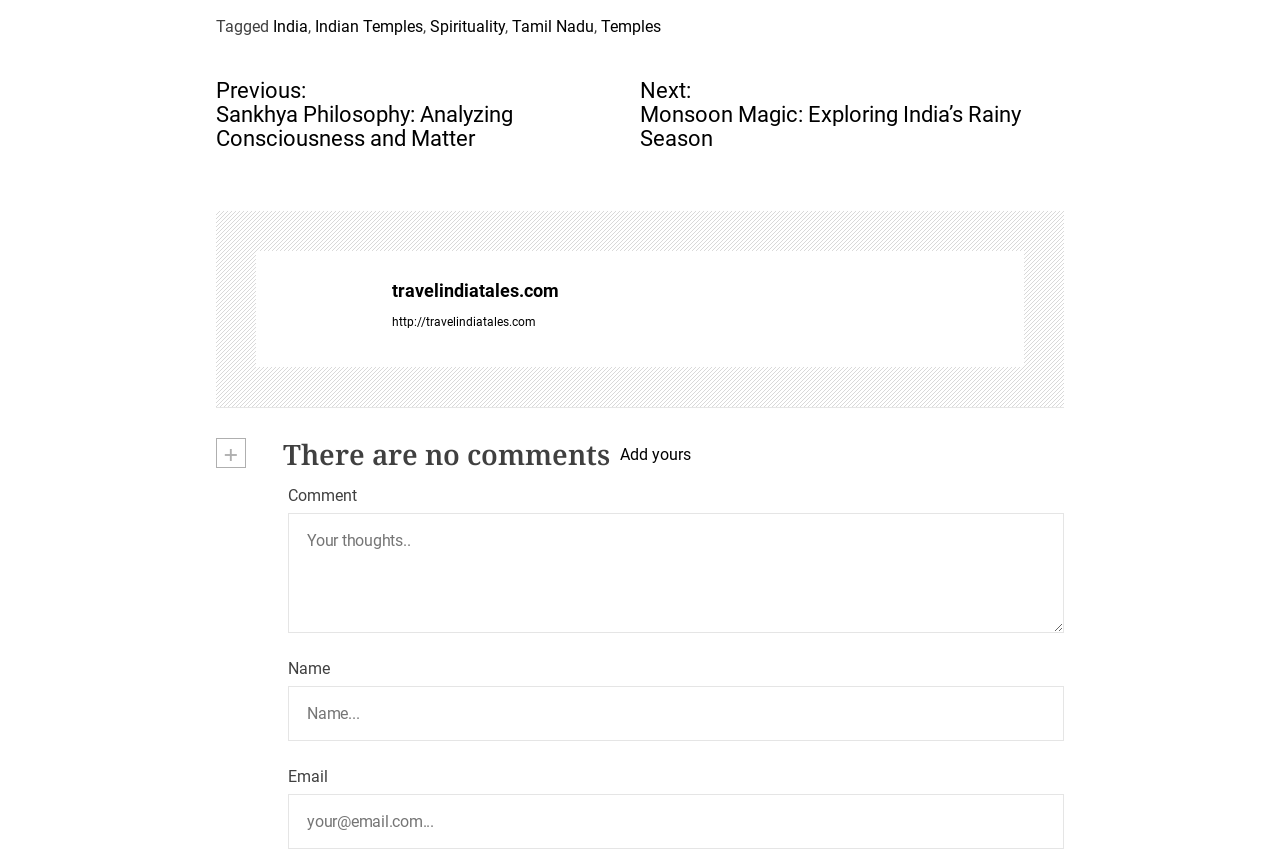Provide a short, one-word or phrase answer to the question below:
What is the name of the website?

travelindiatales.com